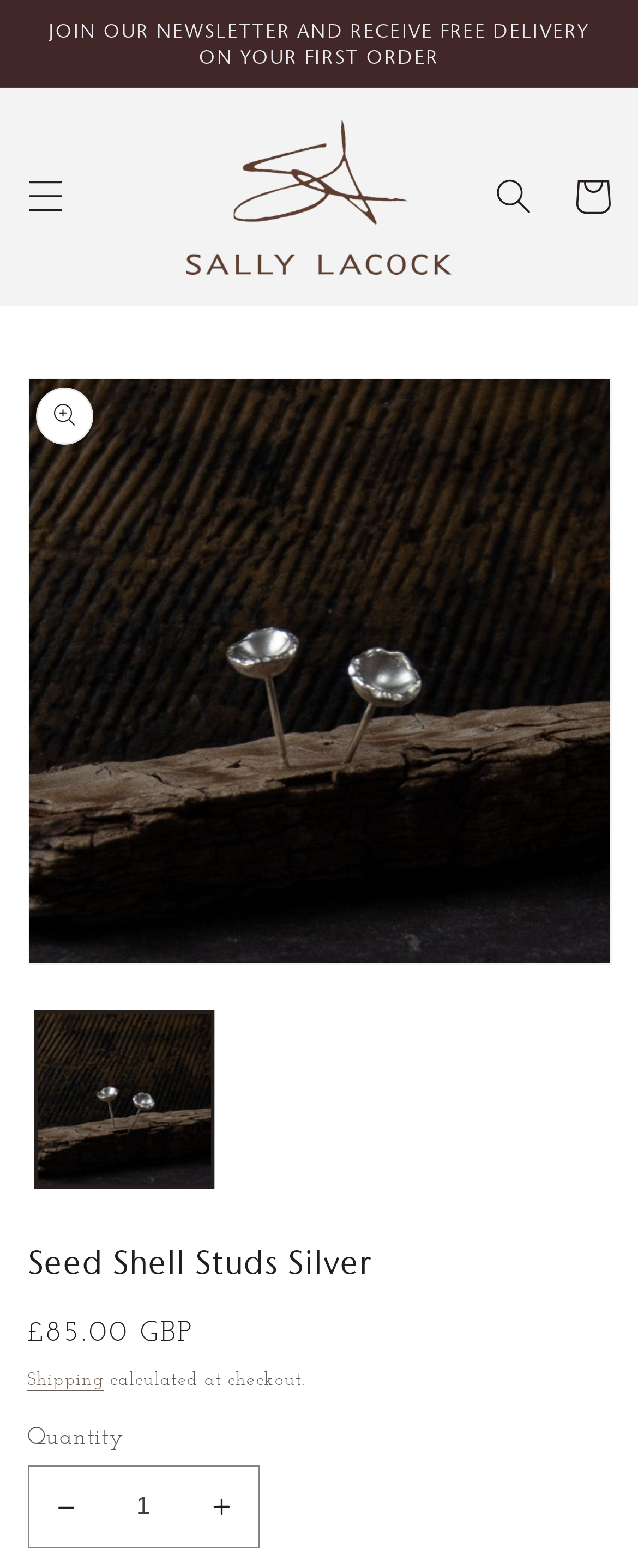What is the purpose of the button with the text 'Search'?
Identify the answer in the screenshot and reply with a single word or phrase.

To search for products